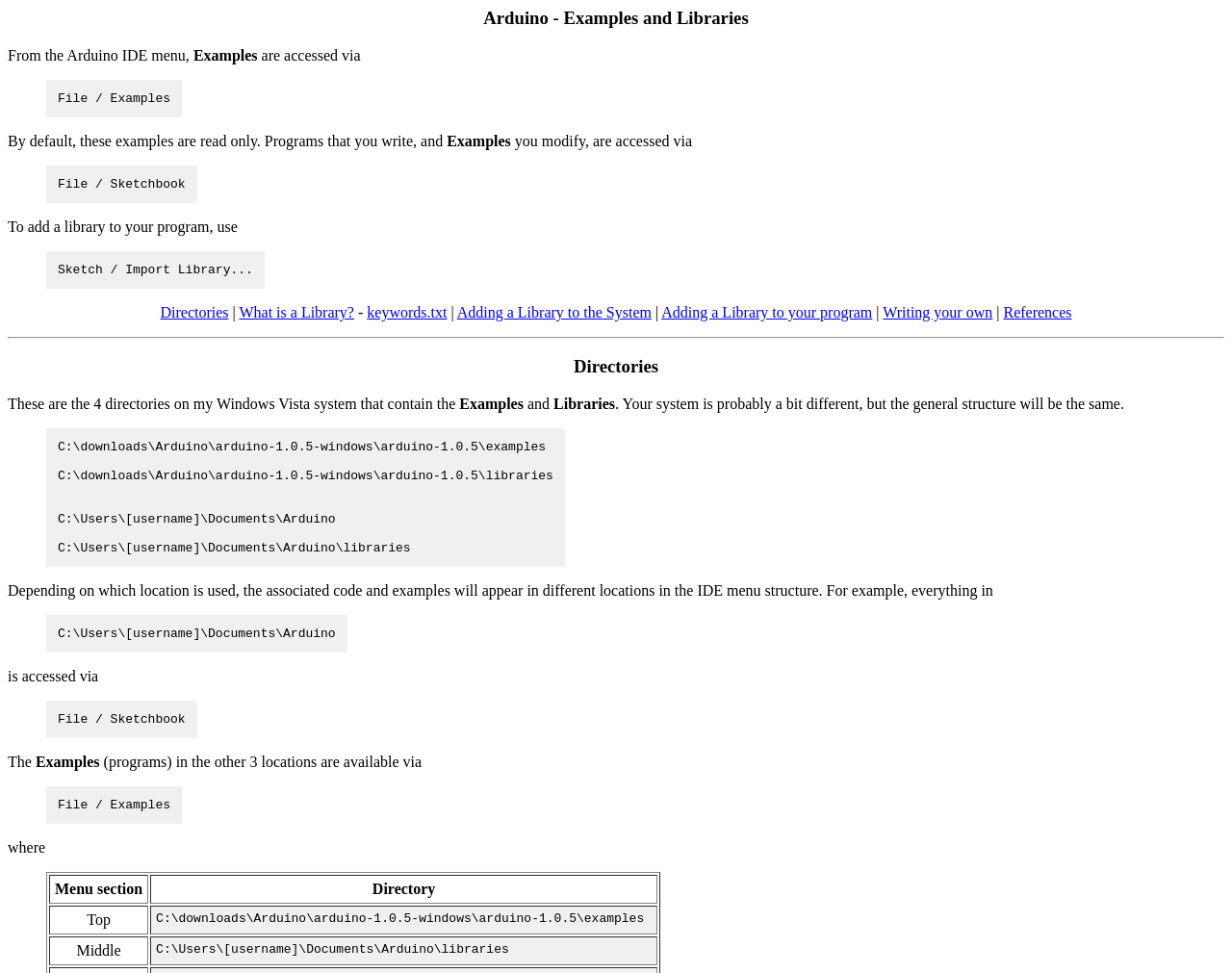Please specify the bounding box coordinates of the area that should be clicked to accomplish the following instruction: "Click on 'Adding a Library to your program'". The coordinates should consist of four float numbers between 0 and 1, i.e., [left, top, right, bottom].

[0.537, 0.312, 0.708, 0.329]